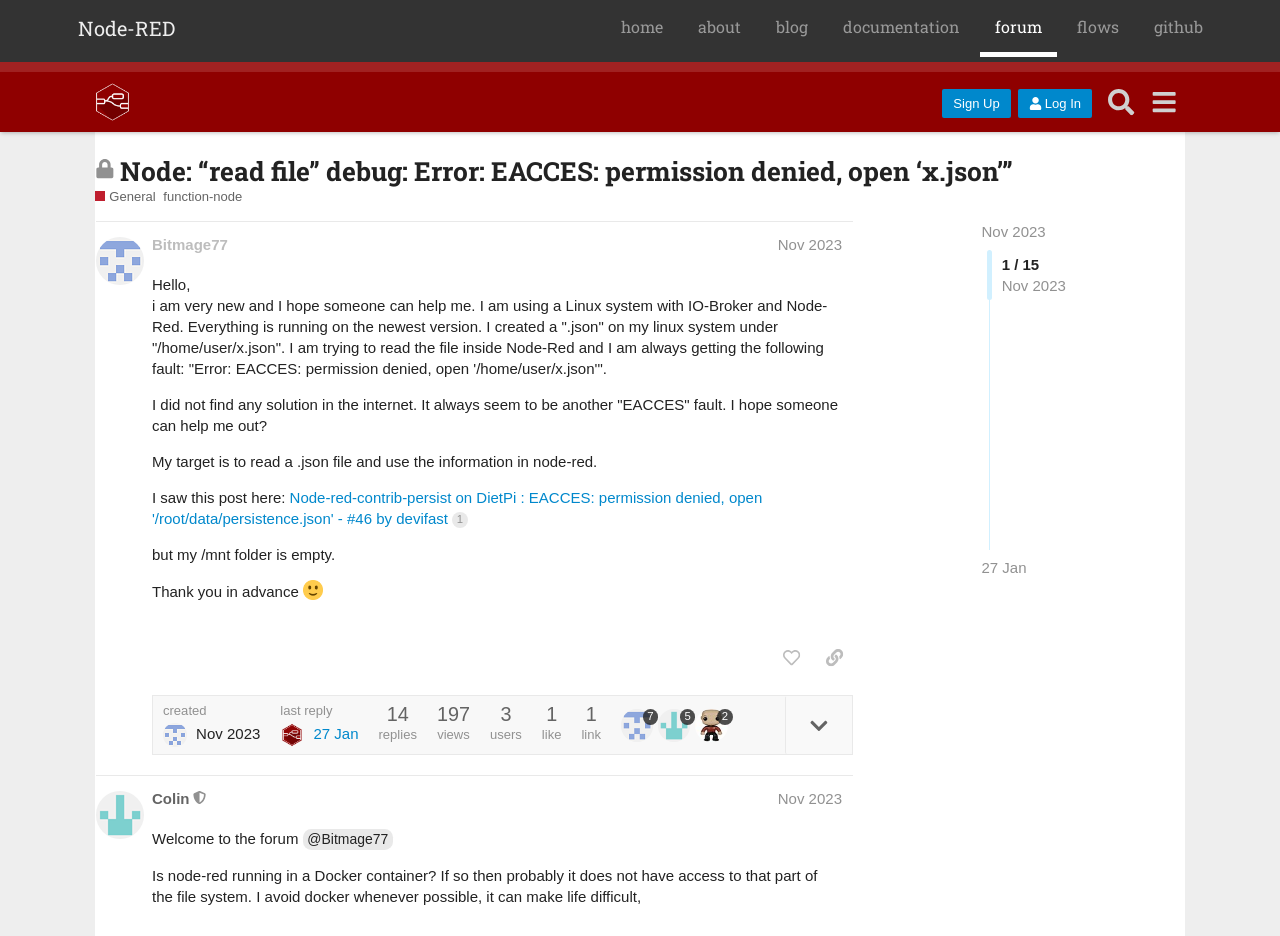Predict the bounding box for the UI component with the following description: "last reply 27 Jan".

[0.219, 0.753, 0.28, 0.799]